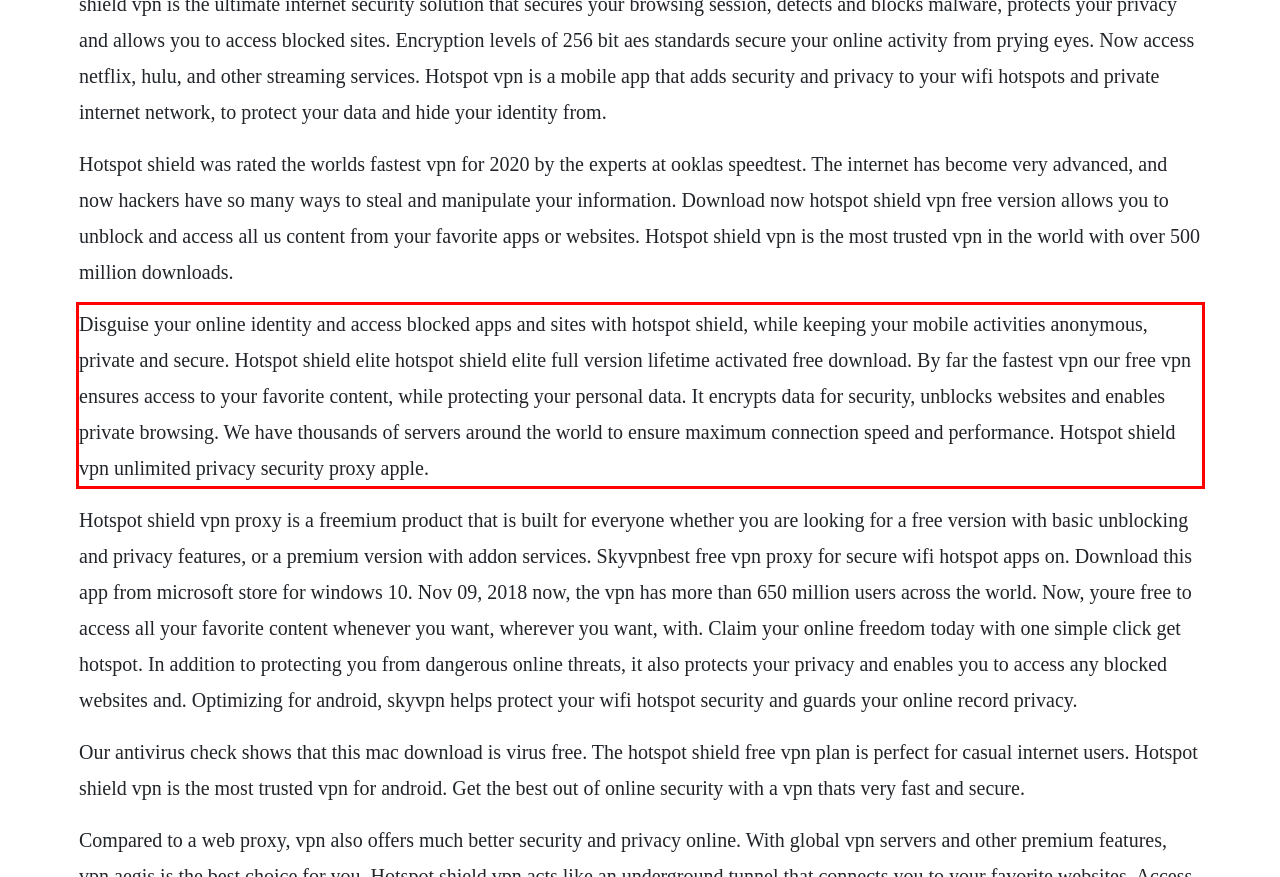Please identify and extract the text from the UI element that is surrounded by a red bounding box in the provided webpage screenshot.

Disguise your online identity and access blocked apps and sites with hotspot shield, while keeping your mobile activities anonymous, private and secure. Hotspot shield elite hotspot shield elite full version lifetime activated free download. By far the fastest vpn our free vpn ensures access to your favorite content, while protecting your personal data. It encrypts data for security, unblocks websites and enables private browsing. We have thousands of servers around the world to ensure maximum connection speed and performance. Hotspot shield vpn unlimited privacy security proxy apple.